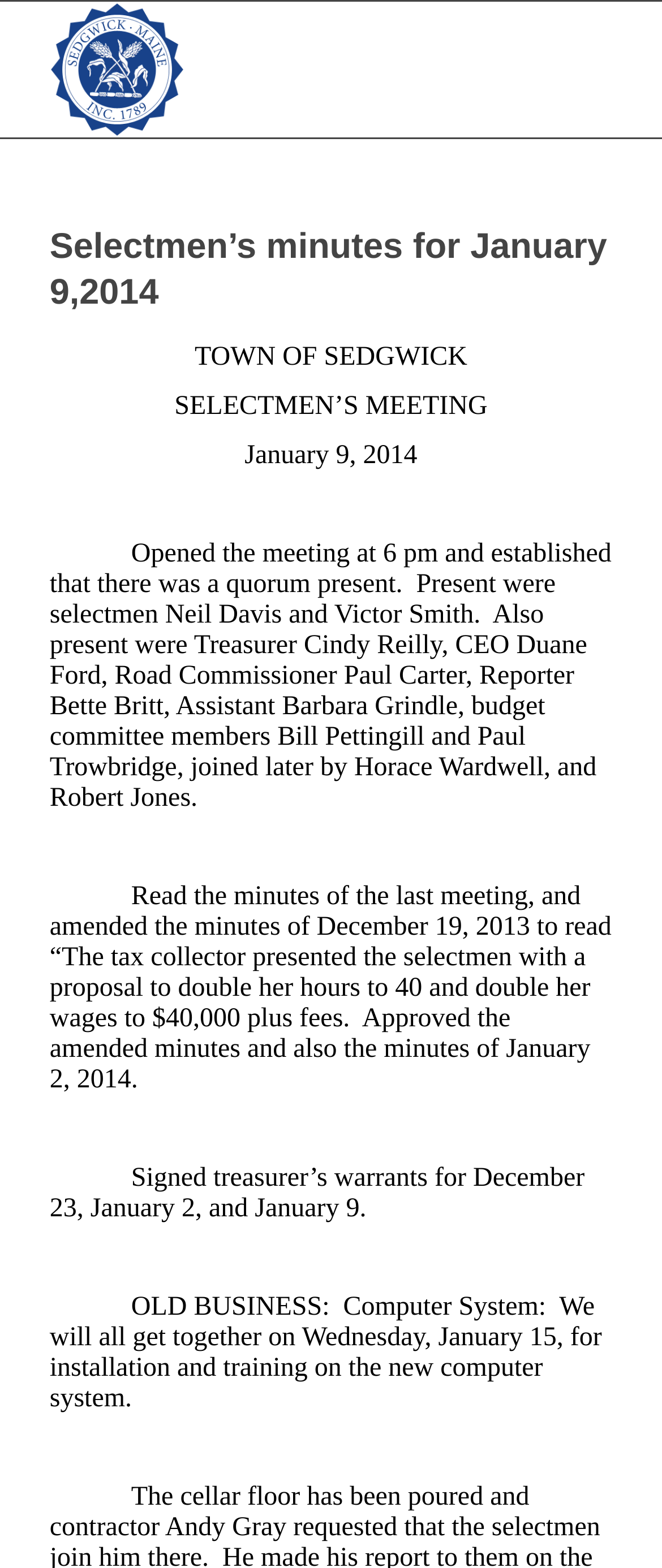Construct a comprehensive description capturing every detail on the webpage.

The webpage appears to be a minutes document from a selectmen's meeting in Sedgwick, Maine, dated January 9, 2014. At the top of the page, there is a layout table containing a link to the Sedgwick, Maine Official Website, accompanied by an image. Below this, there is a header section with a heading that reads "Selectmen's minutes for January 9, 2014".

The main content of the page is divided into sections, with headings and paragraphs of text. The first section appears to be an introduction, with text that reads "TOWN OF SEDGWICK" and "SELECTMEN'S MEETING" in a larger font size. Below this, there is a paragraph that describes the opening of the meeting, followed by a list of attendees.

The majority of the page is dedicated to the minutes of the meeting, which are presented in a series of paragraphs. These paragraphs describe the discussions and actions taken during the meeting, including the reading and approval of minutes from previous meetings, the signing of treasurer's warrants, and discussions about old business, such as the installation of a new computer system.

There are a total of 17 paragraphs of text on the page, with some containing only a single sentence or a few words. The text is arranged in a clear and readable format, with headings and paragraphs separated by blank lines. There are no images on the page aside from the one at the top, which is associated with the link to the Sedgwick, Maine Official Website.